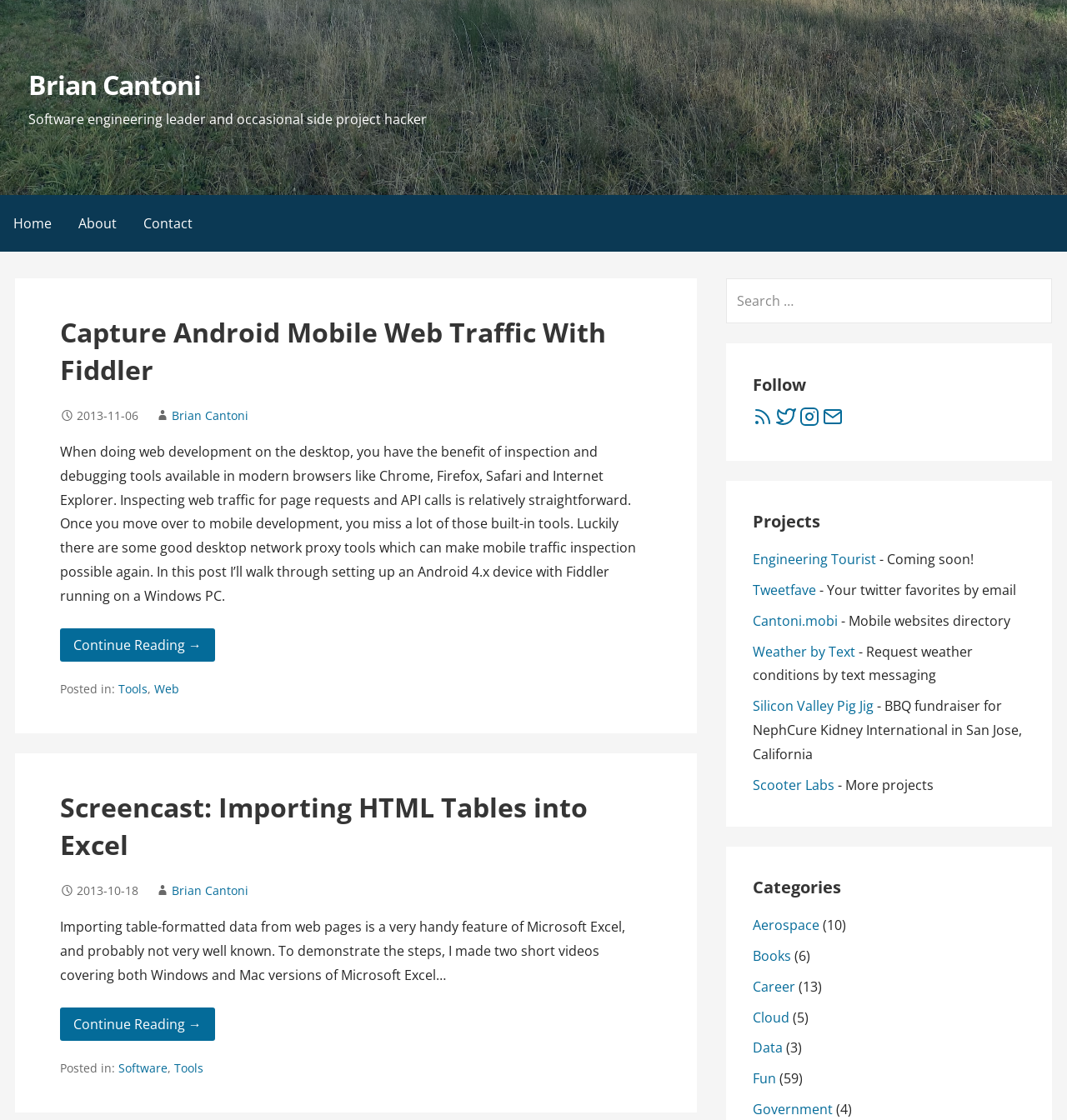Offer a meticulous caption that includes all visible features of the webpage.

This webpage is a blog archive page, specifically page 3 of 3, belonging to Brian Cantoni. At the top, there is a navigation menu with links to "Home", "About", and "Contact". Below the navigation menu, there are two articles, each with a heading, date, author, and content. The first article is about capturing Android mobile web traffic with Fiddler, and the second article is about importing HTML tables into Excel.

To the right of the articles, there is a search box with a label "Search for:". Below the search box, there are links to follow Brian Cantoni on various social media platforms, including RSS feed, Twitter, Instagram, and Email. Each social media link has an accompanying image.

Further down, there is a section titled "Projects" with links to various projects, including Engineering Tourist, Tweetfave, Cantoni.mobi, Weather by Text, Silicon Valley Pig Jig, Scooter Labs, and more. Each project link has a brief description.

Finally, there is a section titled "Categories" with links to various categories, including Aerospace, Books, Career, Cloud, Data, Fun, and Government. Each category link has a number in parentheses, indicating the number of posts in that category.